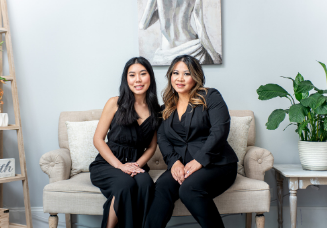What type of objects are positioned nearby the women?
Give a one-word or short-phrase answer derived from the screenshot.

Lush green plants